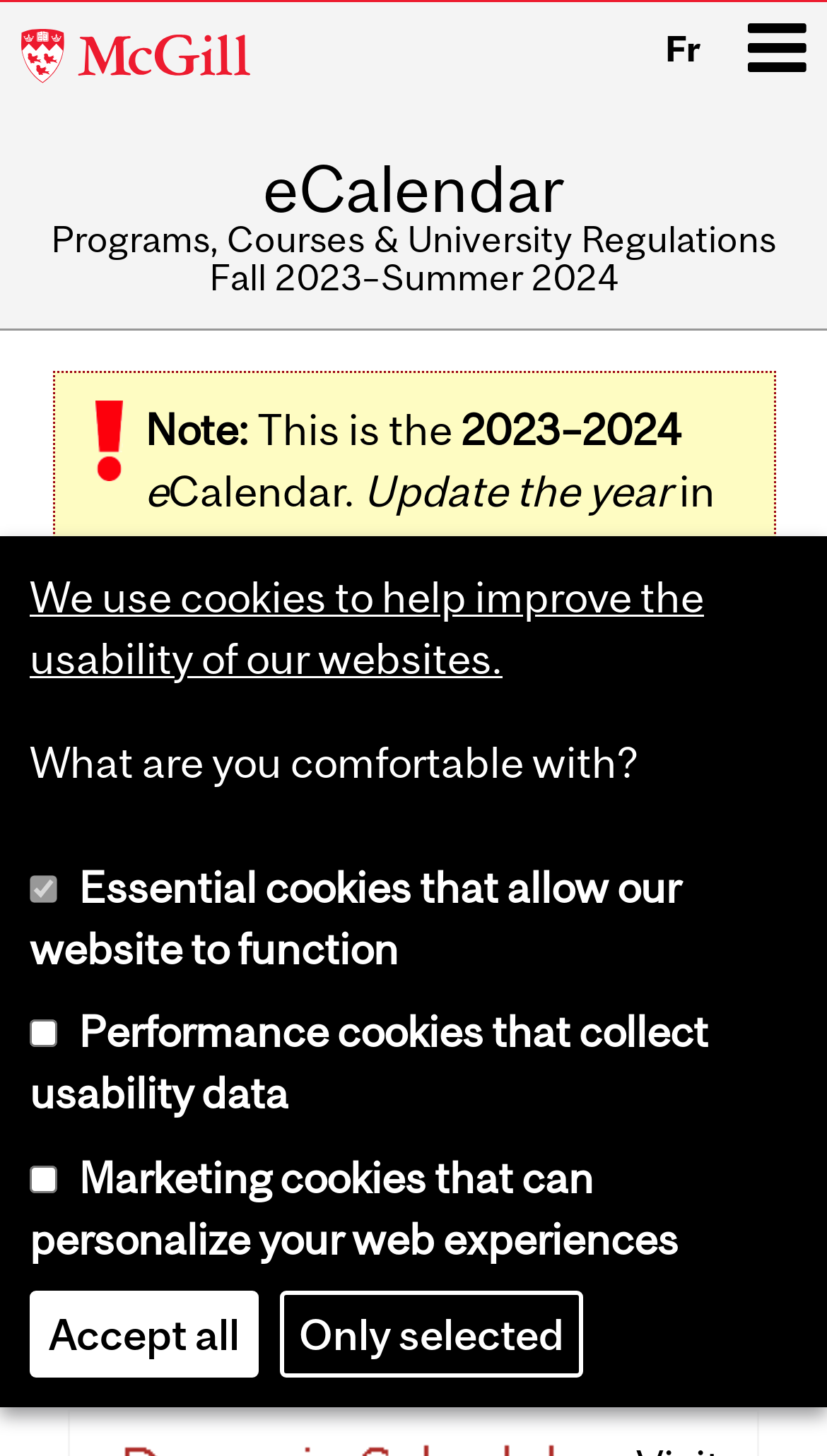Utilize the information from the image to answer the question in detail:
What type of technology is being discussed?

The type of technology being discussed can be found in the main heading of the webpage, which is 'FDSC 310 Post Harvest Fruit and Vegetable Technology (3 credits)'.